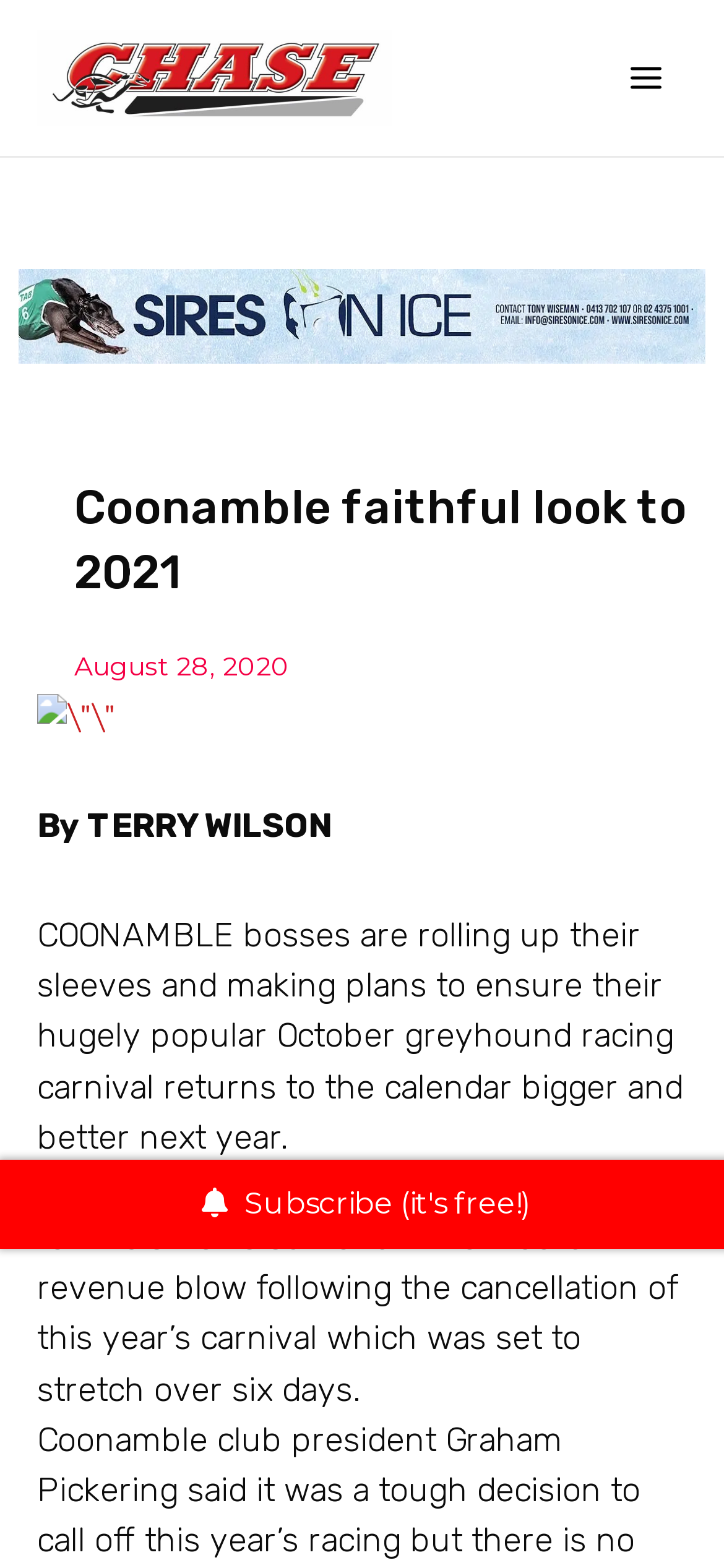Predict the bounding box coordinates for the UI element described as: "alt="\"\""". The coordinates should be four float numbers between 0 and 1, presented as [left, top, right, bottom].

[0.051, 0.444, 0.159, 0.47]